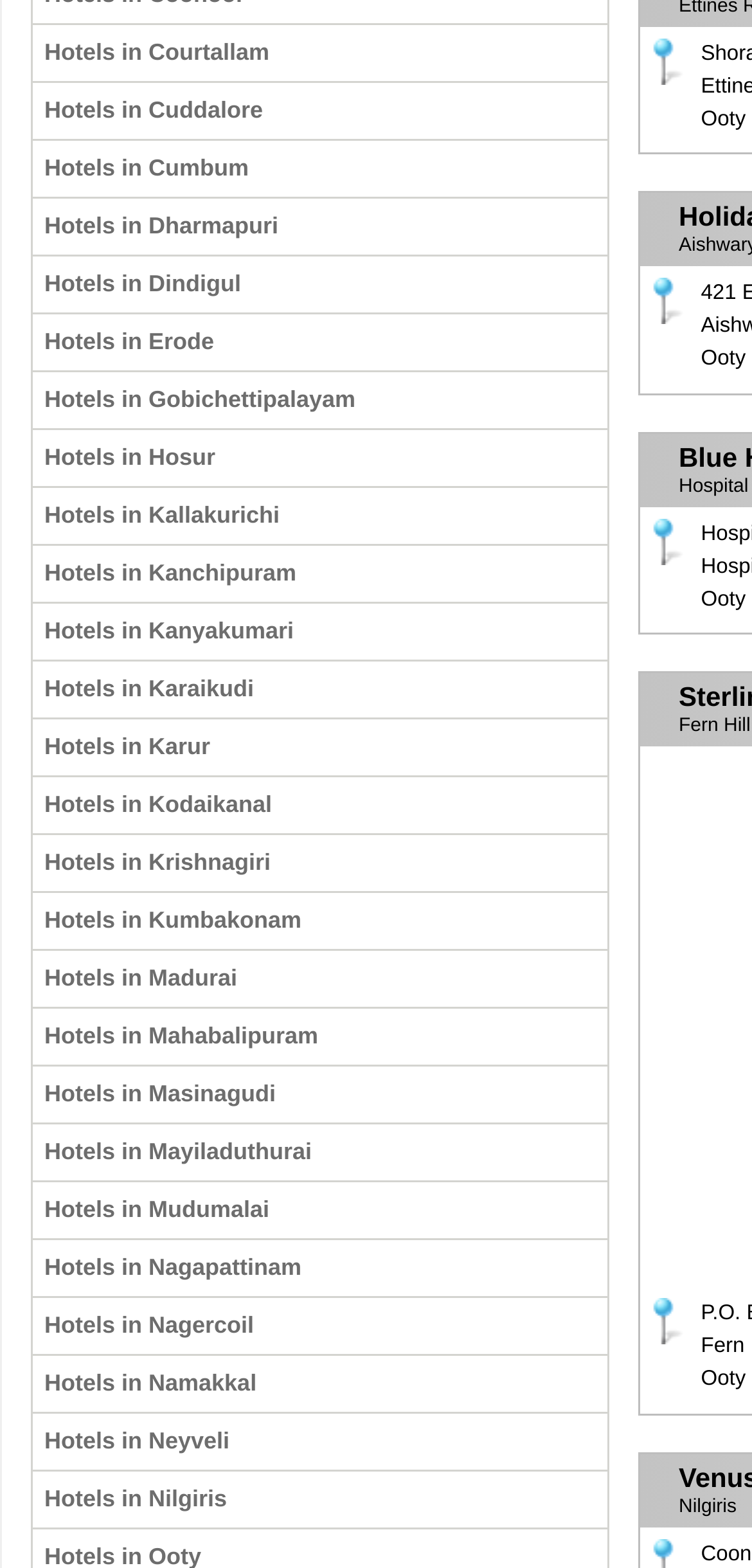Show the bounding box coordinates of the element that should be clicked to complete the task: "Browse hotels in Kodaikanal".

[0.044, 0.496, 0.808, 0.531]